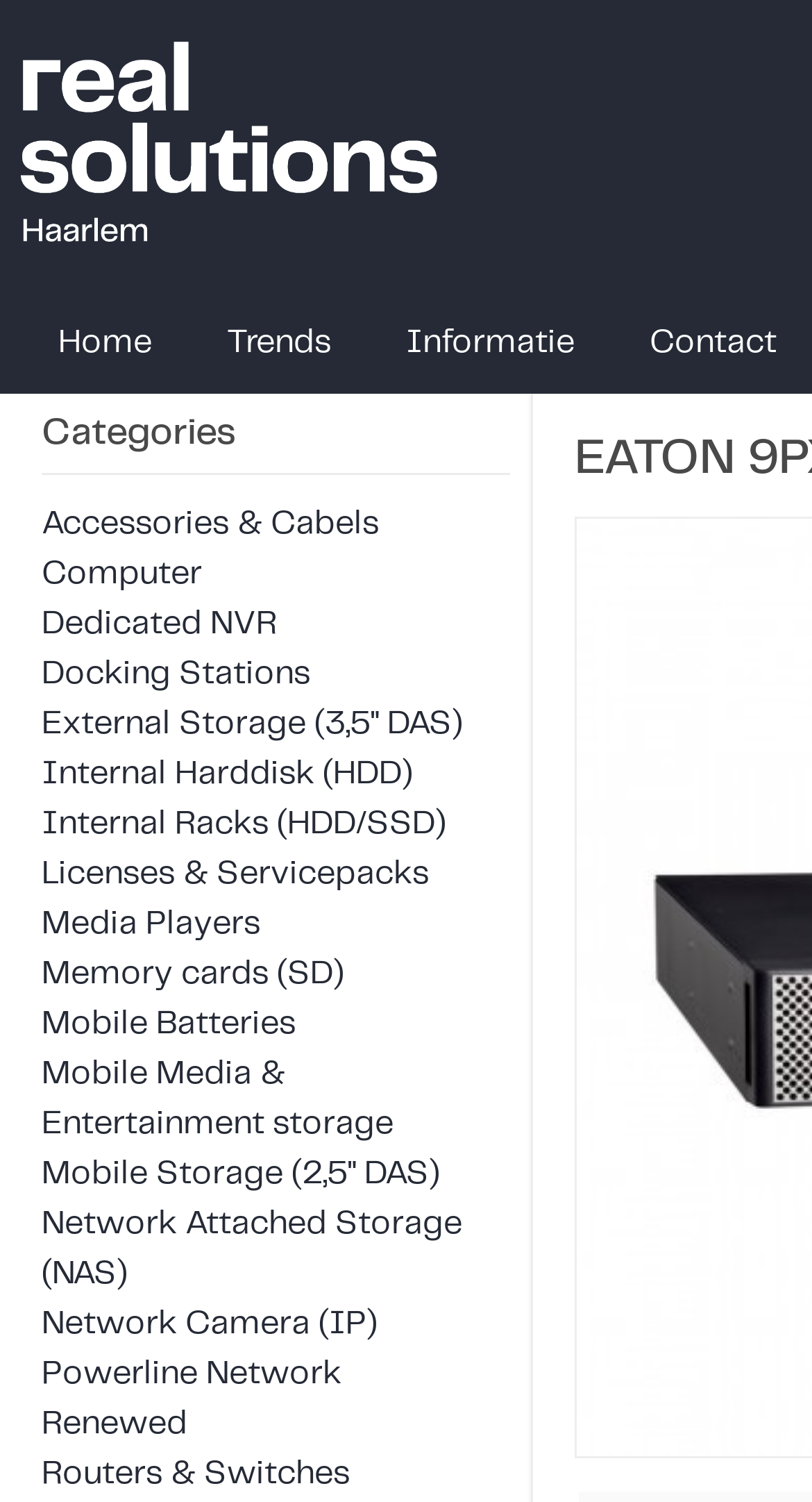Describe every aspect of the webpage in a detailed manner.

This webpage appears to be an e-commerce website, specifically a product page for the EATON 9PX 3000i 3000VA/3000W Tower/Rack. At the top, there are four links: "Home", "Trends", "Informatie", and an empty link. Below these links, there is a table with a single row and a single cell containing a heading "Categories". 

Under the "Categories" heading, there are 22 links to various product categories, including "Accessories & Cabels", "Computer", "Dedicated NVR", and others. These links are arranged vertically, with the first link starting from the top left and the last link ending at the bottom left.